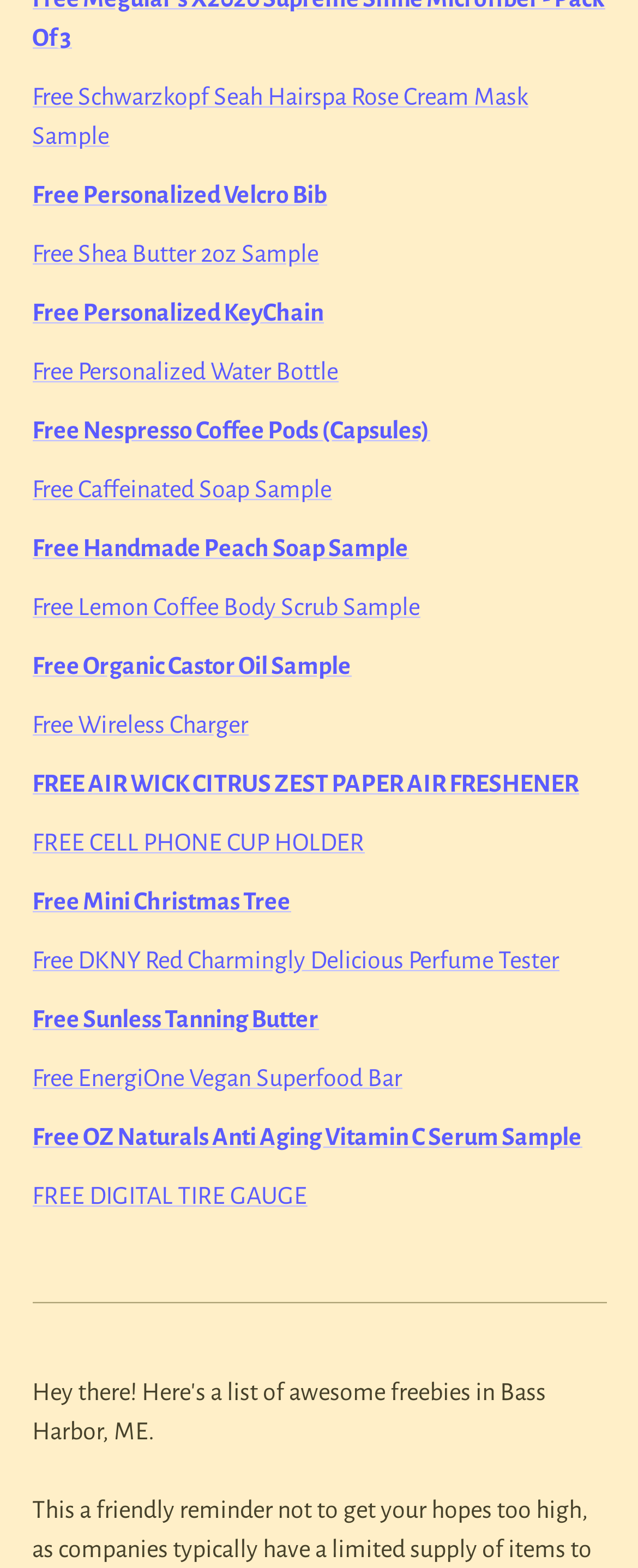Please determine the bounding box of the UI element that matches this description: Free Wireless Charger. The coordinates should be given as (top-left x, top-left y, bottom-right x, bottom-right y), with all values between 0 and 1.

[0.05, 0.453, 0.388, 0.47]